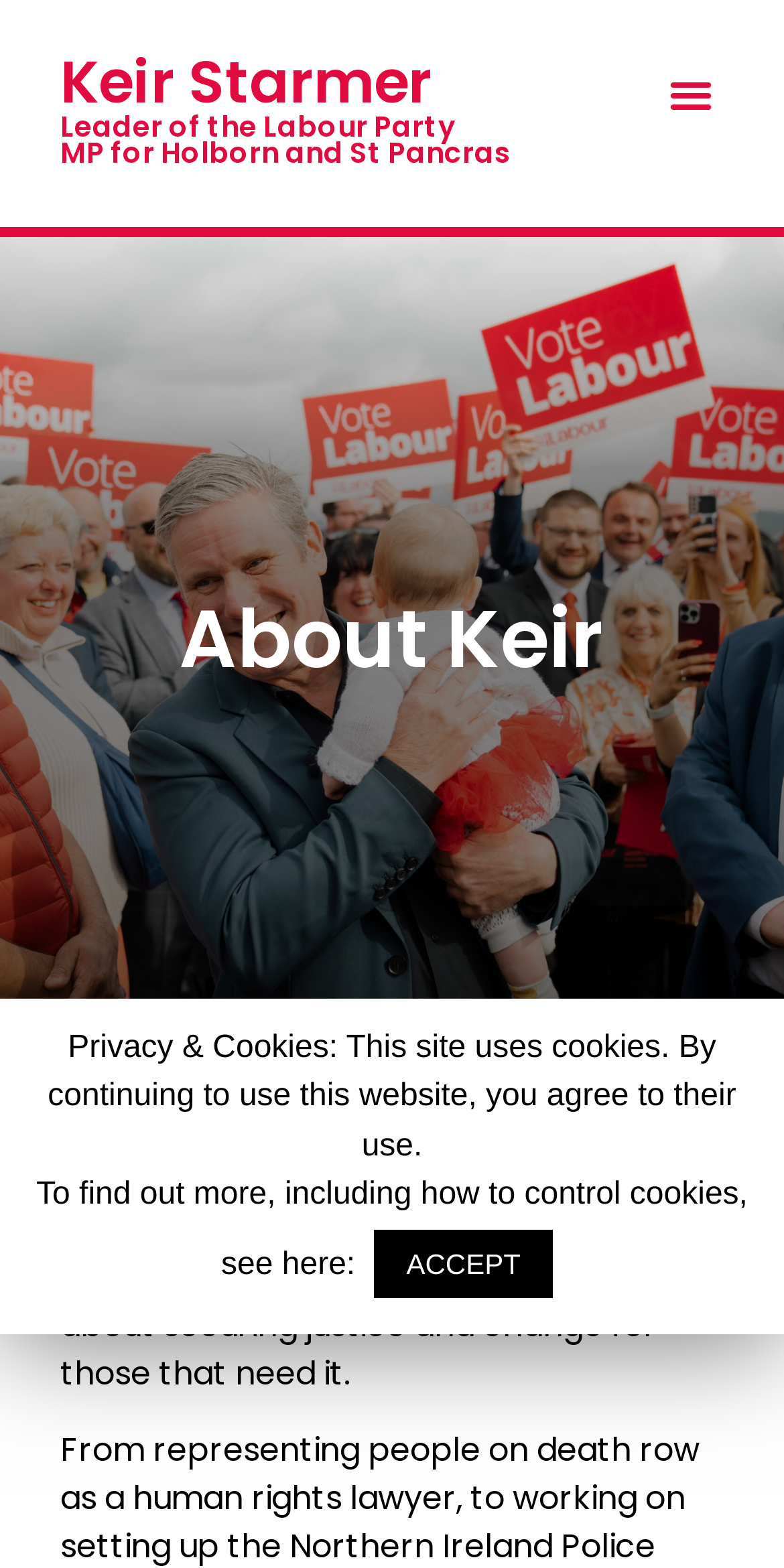Please provide a one-word or phrase answer to the question: 
What is Keir Starmer's profession?

Former lawyer